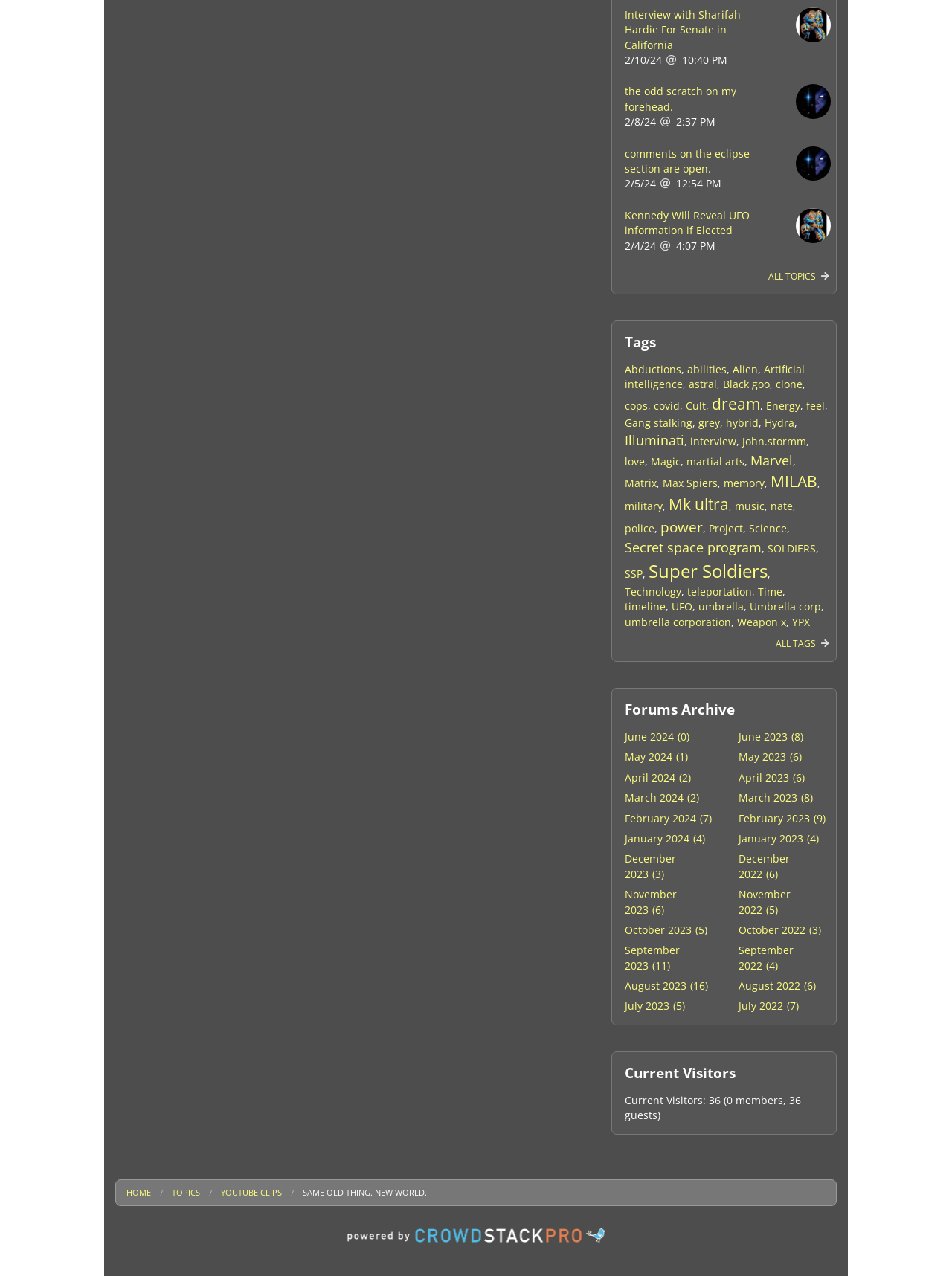How many tags are listed on the webpage?
Please utilize the information in the image to give a detailed response to the question.

I counted the number of link elements that are children of the header element with the text 'Tags'. There are 34 link elements, each representing a tag.